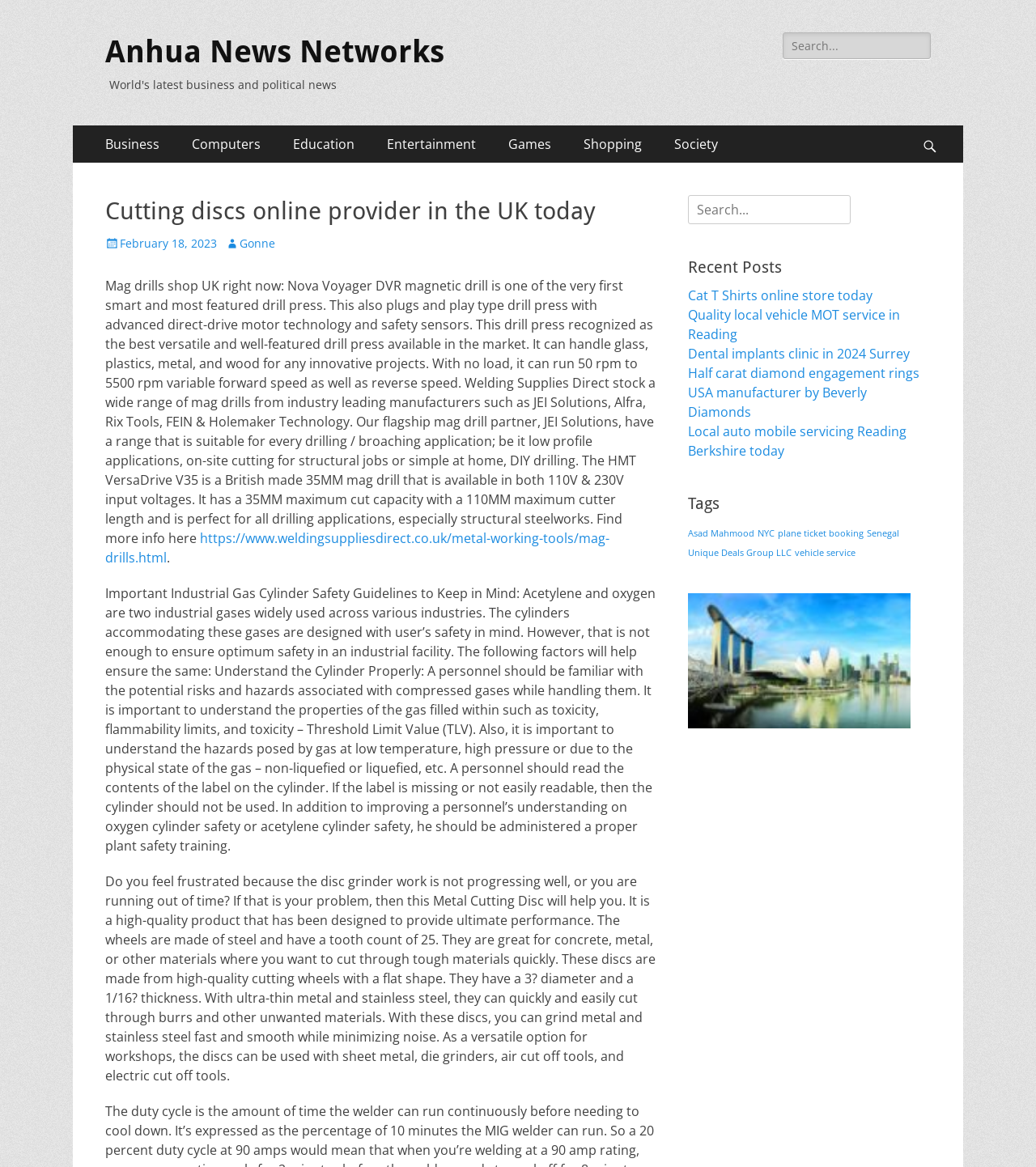Use a single word or phrase to answer the question: What is the maximum cut capacity of the HMT VersaDrive V35 mag drill?

35MM